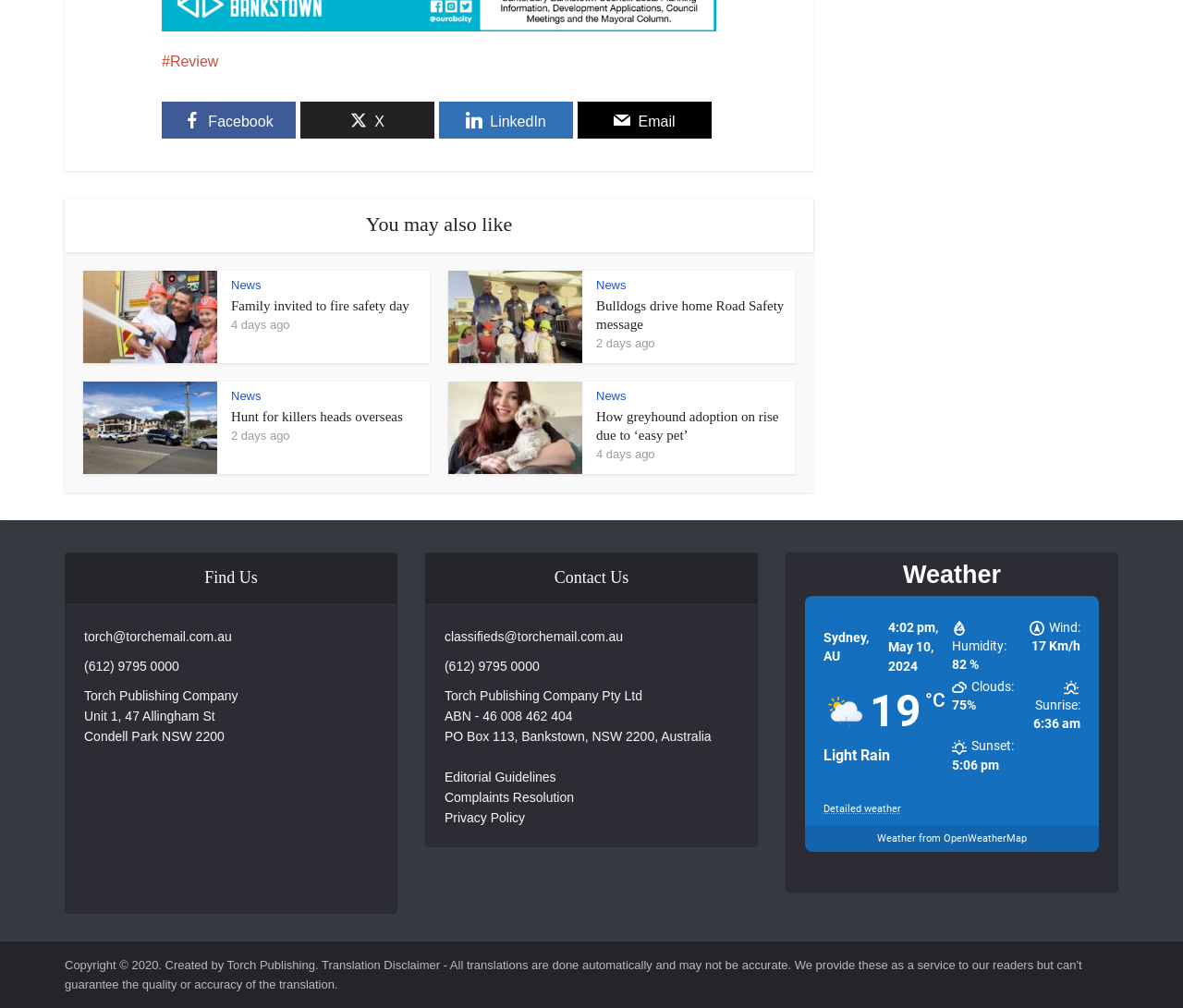Based on the element description: "Weather from OpenWeatherMap", identify the bounding box coordinates for this UI element. The coordinates must be four float numbers between 0 and 1, listed as [left, top, right, bottom].

[0.741, 0.826, 0.868, 0.838]